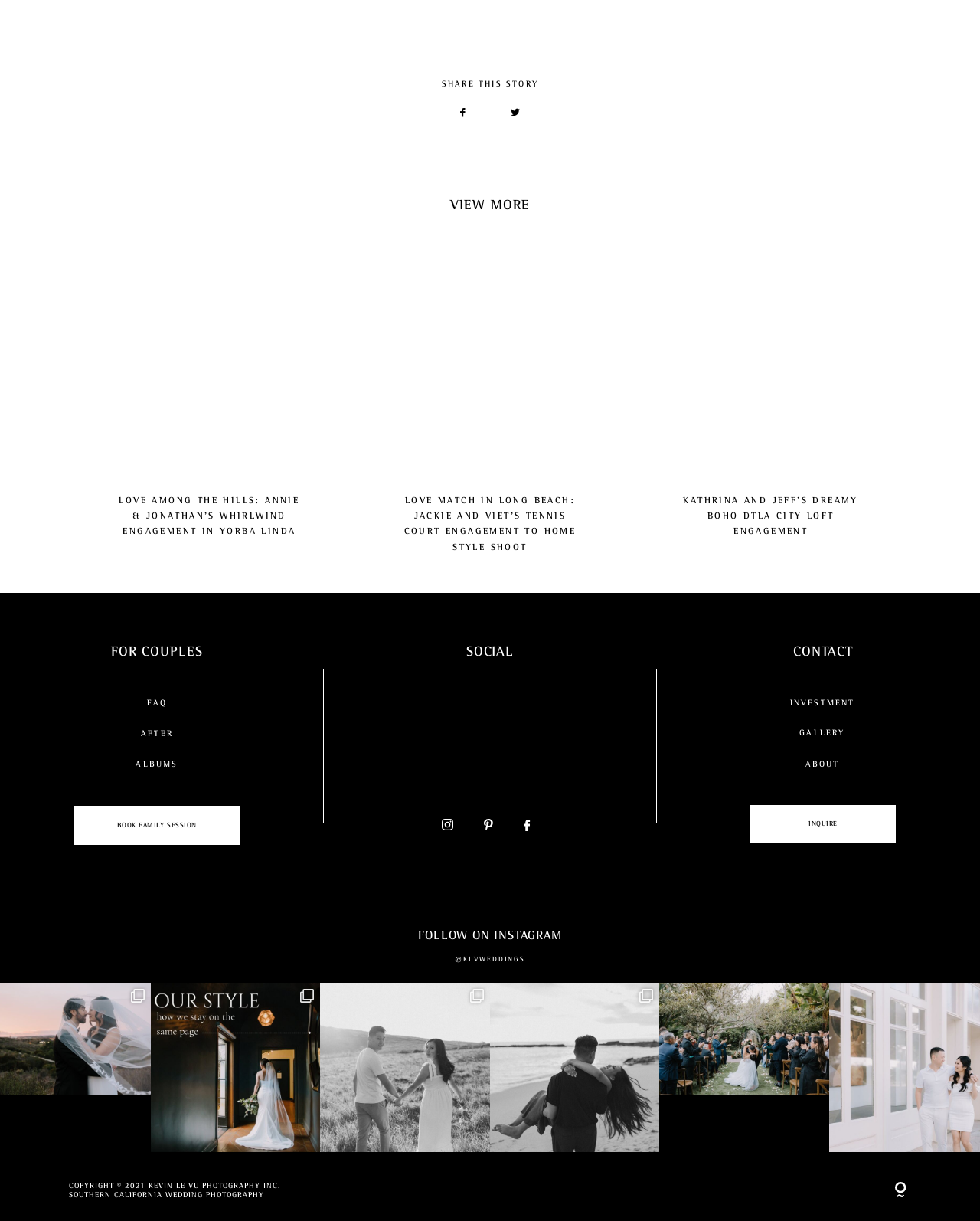Locate the bounding box coordinates of the element I should click to achieve the following instruction: "Open 'GALLERY'".

[0.816, 0.596, 0.862, 0.604]